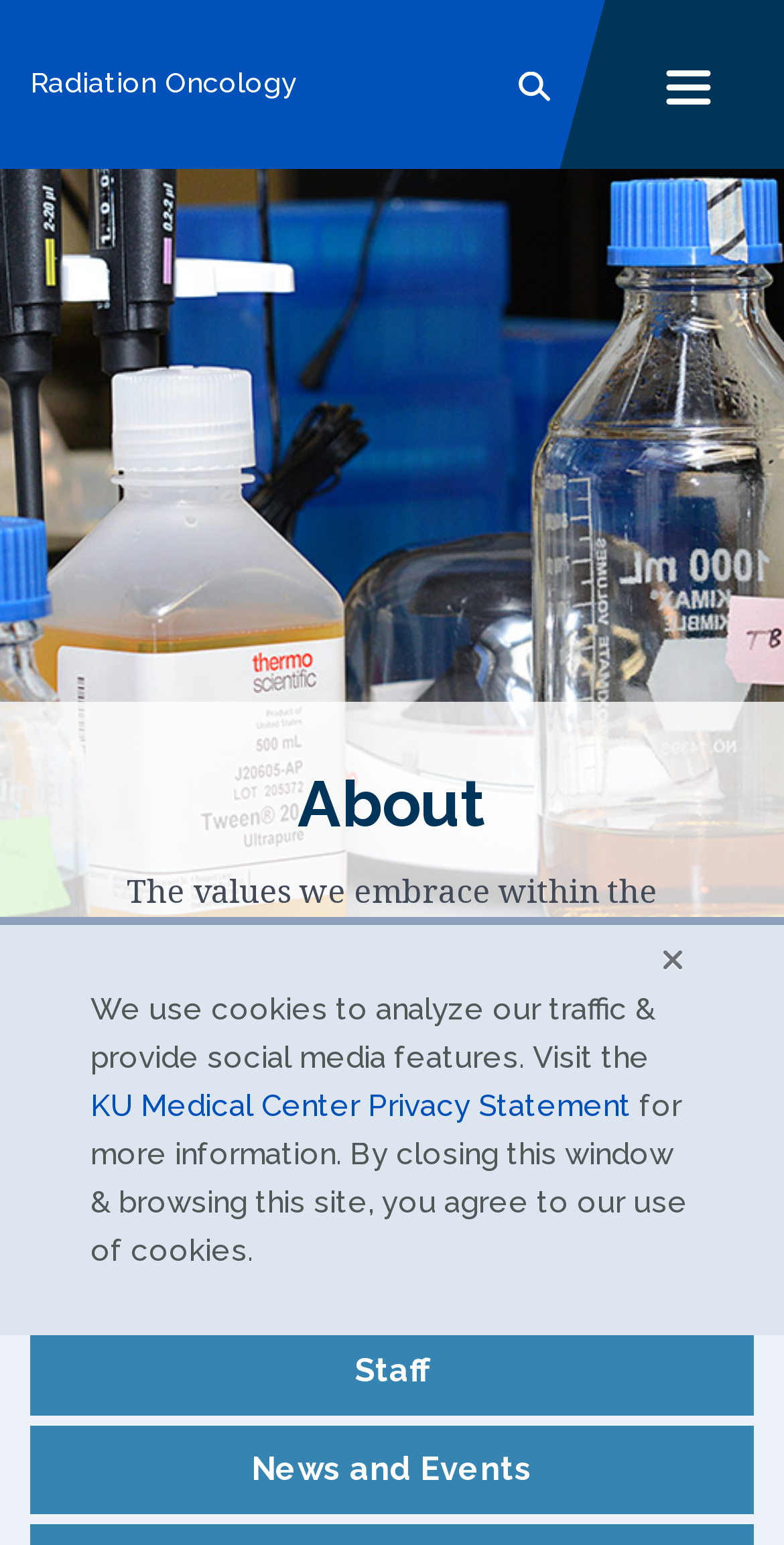Please identify the coordinates of the bounding box that should be clicked to fulfill this instruction: "Close the search".

[0.89, 0.033, 0.962, 0.066]